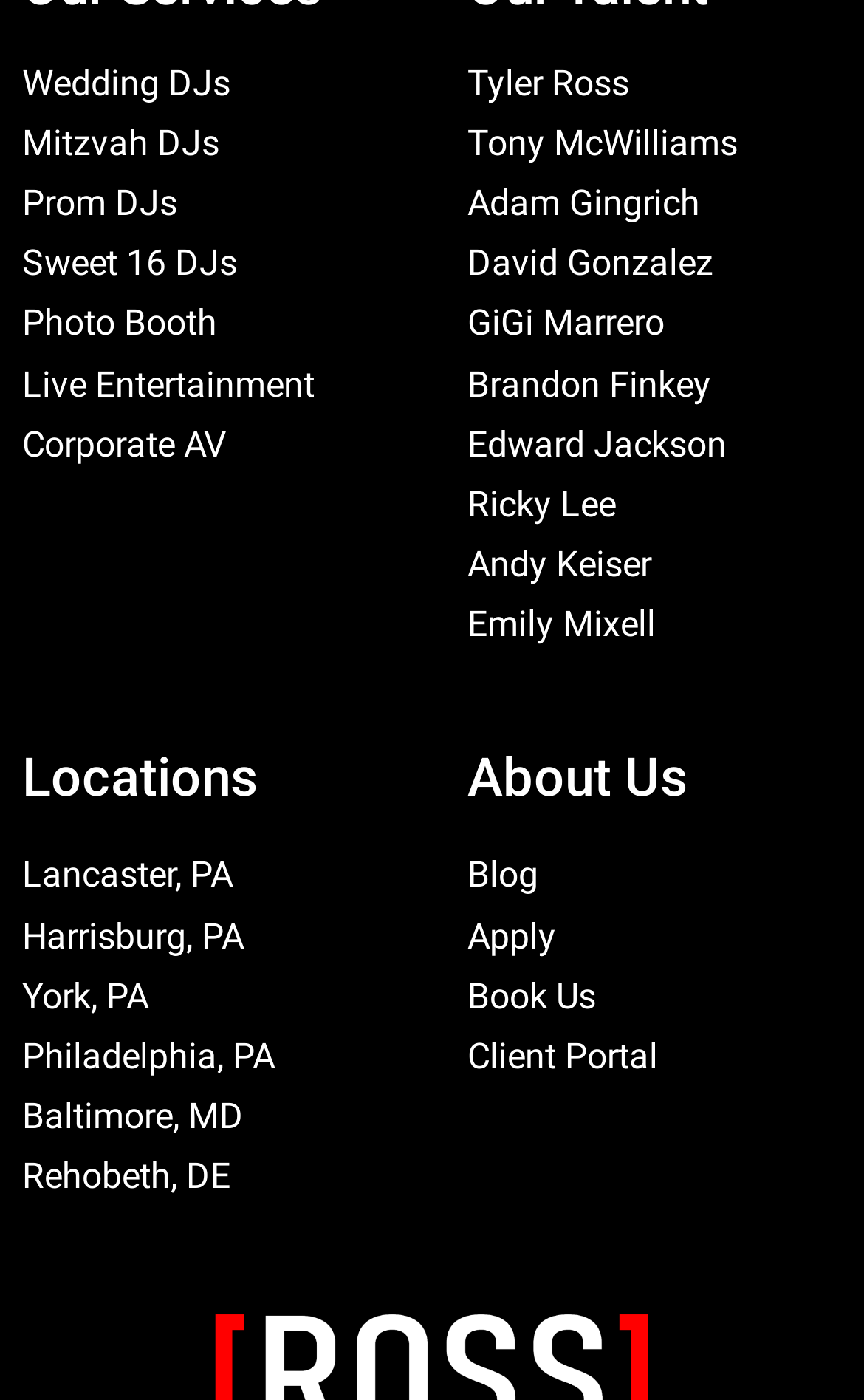Using the webpage screenshot and the element description alt="Van Insurance Britain", determine the bounding box coordinates. Specify the coordinates in the format (top-left x, top-left y, bottom-right x, bottom-right y) with values ranging from 0 to 1.

None